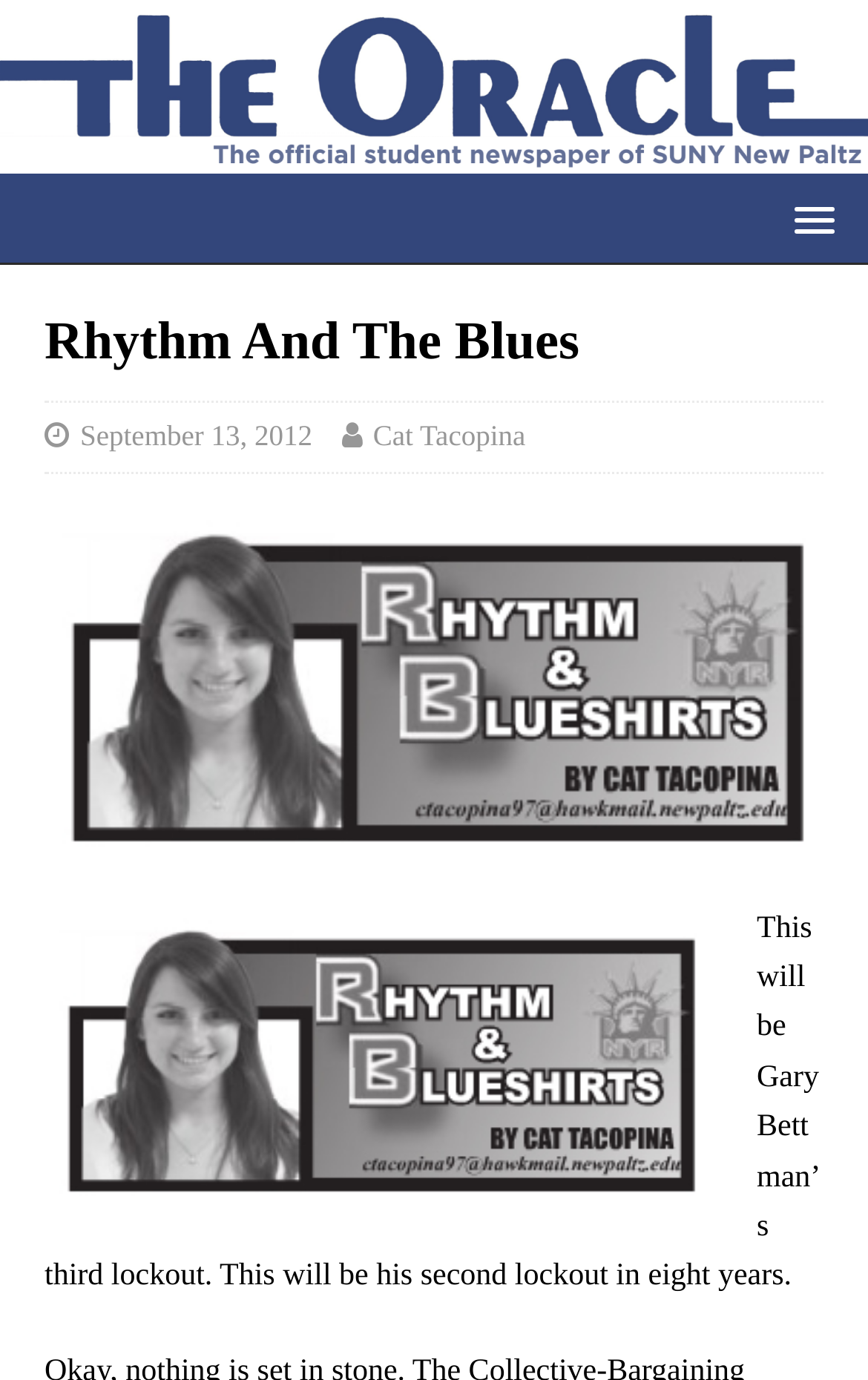What is the topic of the article?
From the screenshot, supply a one-word or short-phrase answer.

Gary Bettman's lockout